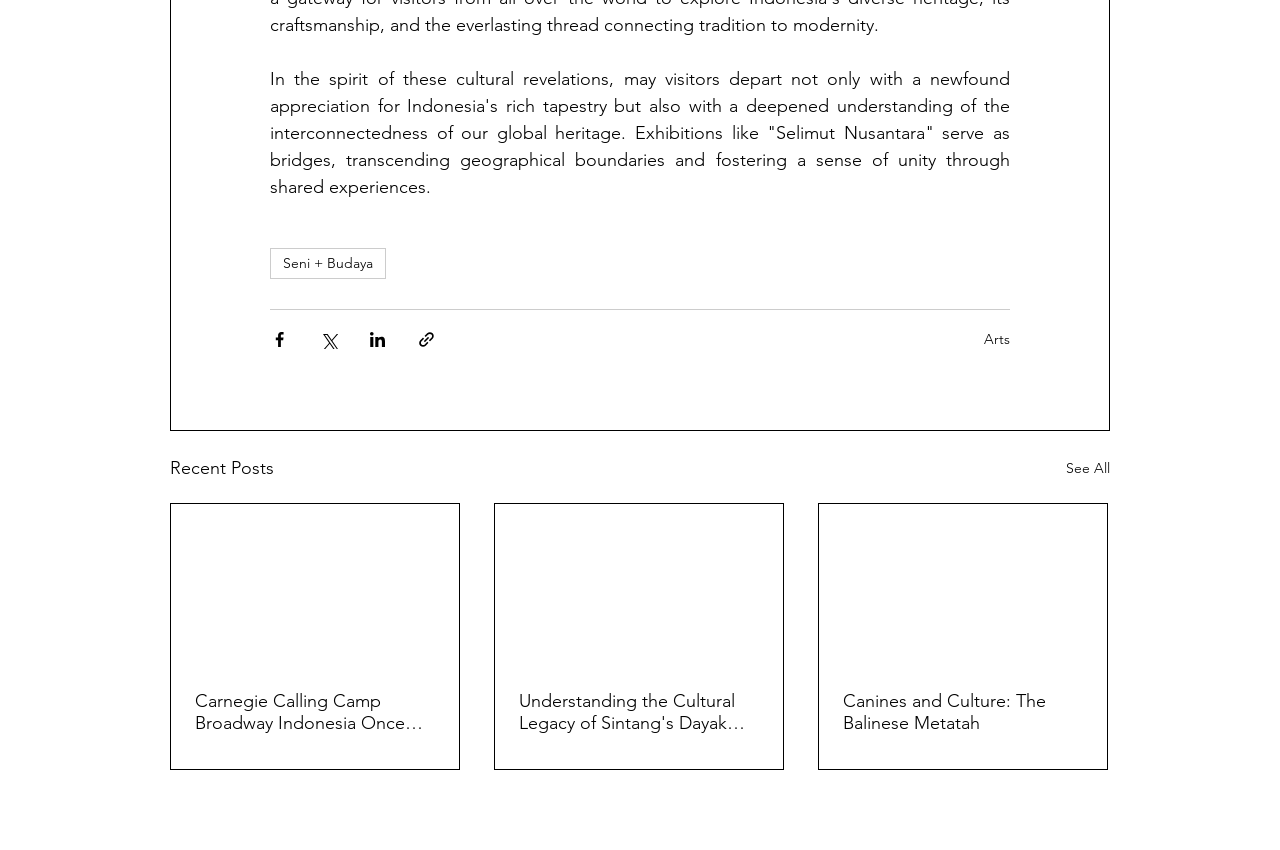What is the category of the link 'Seni + Budaya'?
Could you please answer the question thoroughly and with as much detail as possible?

The link 'Seni + Budaya' is categorized under 'Arts' because it is located near the link 'Arts' and has a similar format, suggesting that they are related.